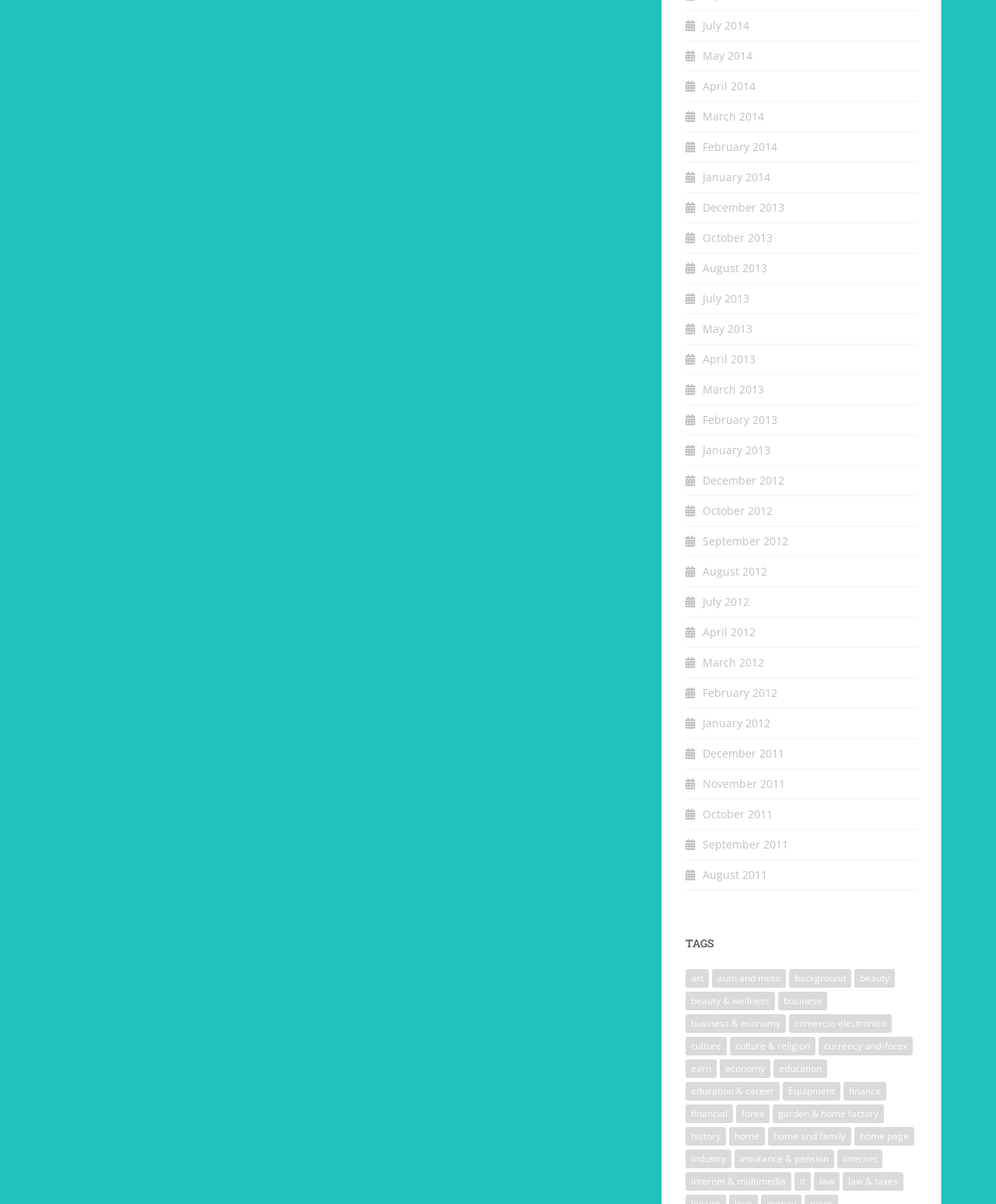Identify the bounding box for the described UI element. Provide the coordinates in (top-left x, top-left y, bottom-right x, bottom-right y) format with values ranging from 0 to 1: home and family

[0.771, 0.936, 0.855, 0.952]